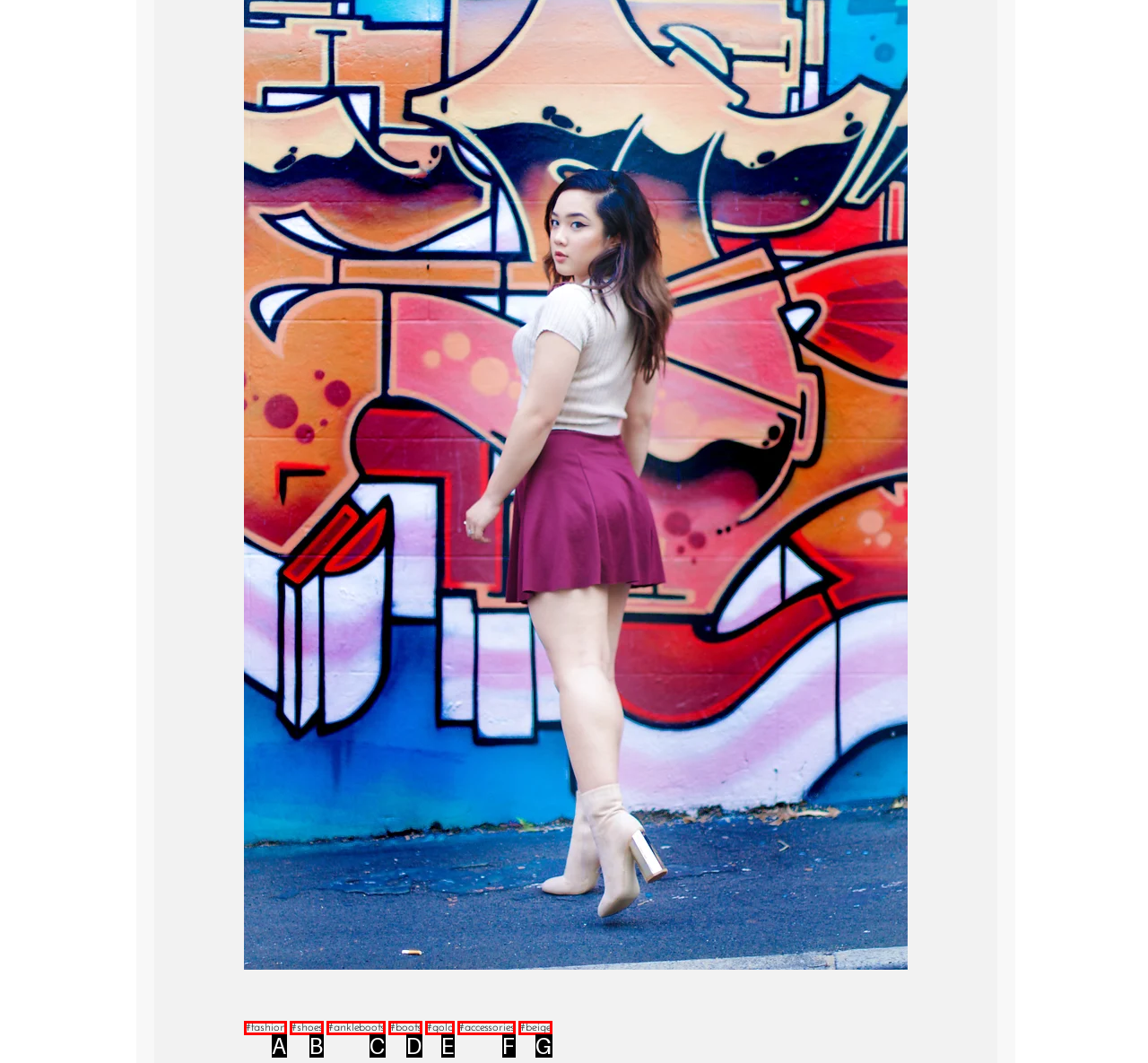Pick the option that best fits the description: title="Surprise Me". Reply with the letter of the matching option directly.

None